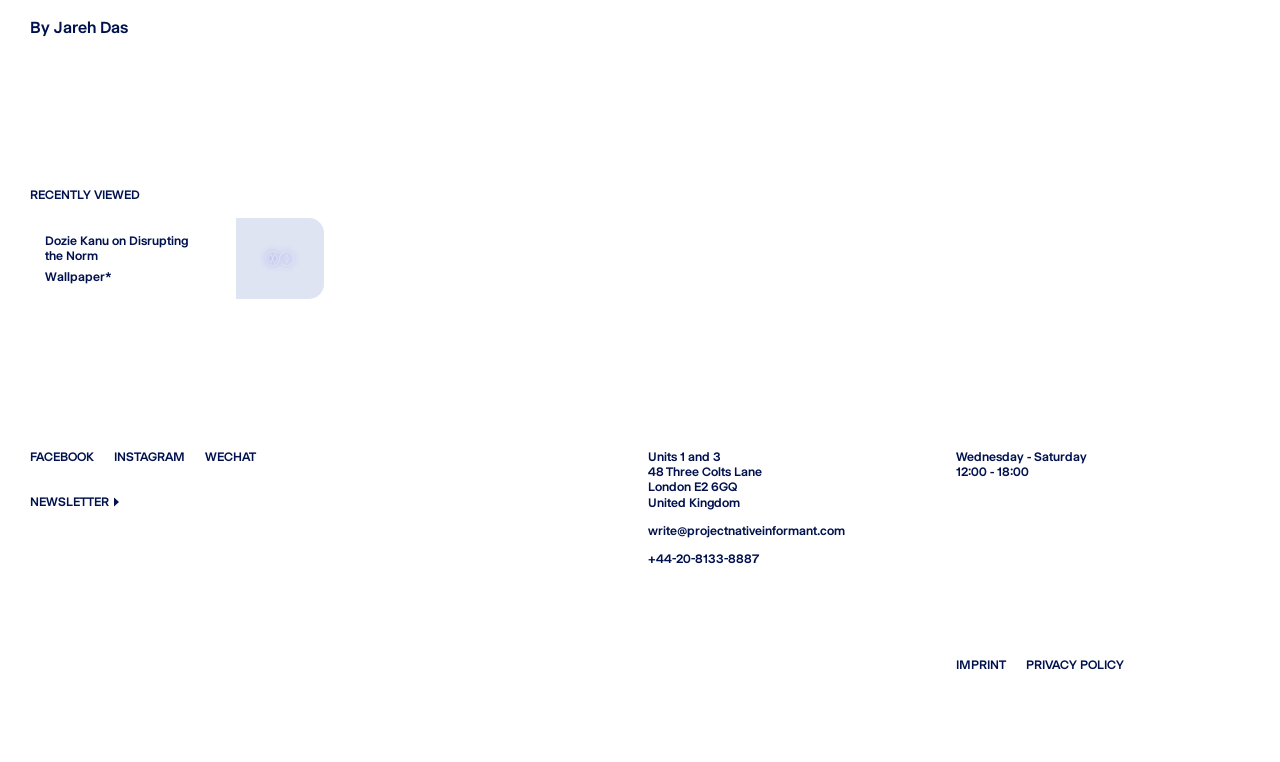Extract the bounding box coordinates of the UI element described: "Privacy Policy". Provide the coordinates in the format [left, top, right, bottom] with values ranging from 0 to 1.

[0.802, 0.862, 0.878, 0.882]